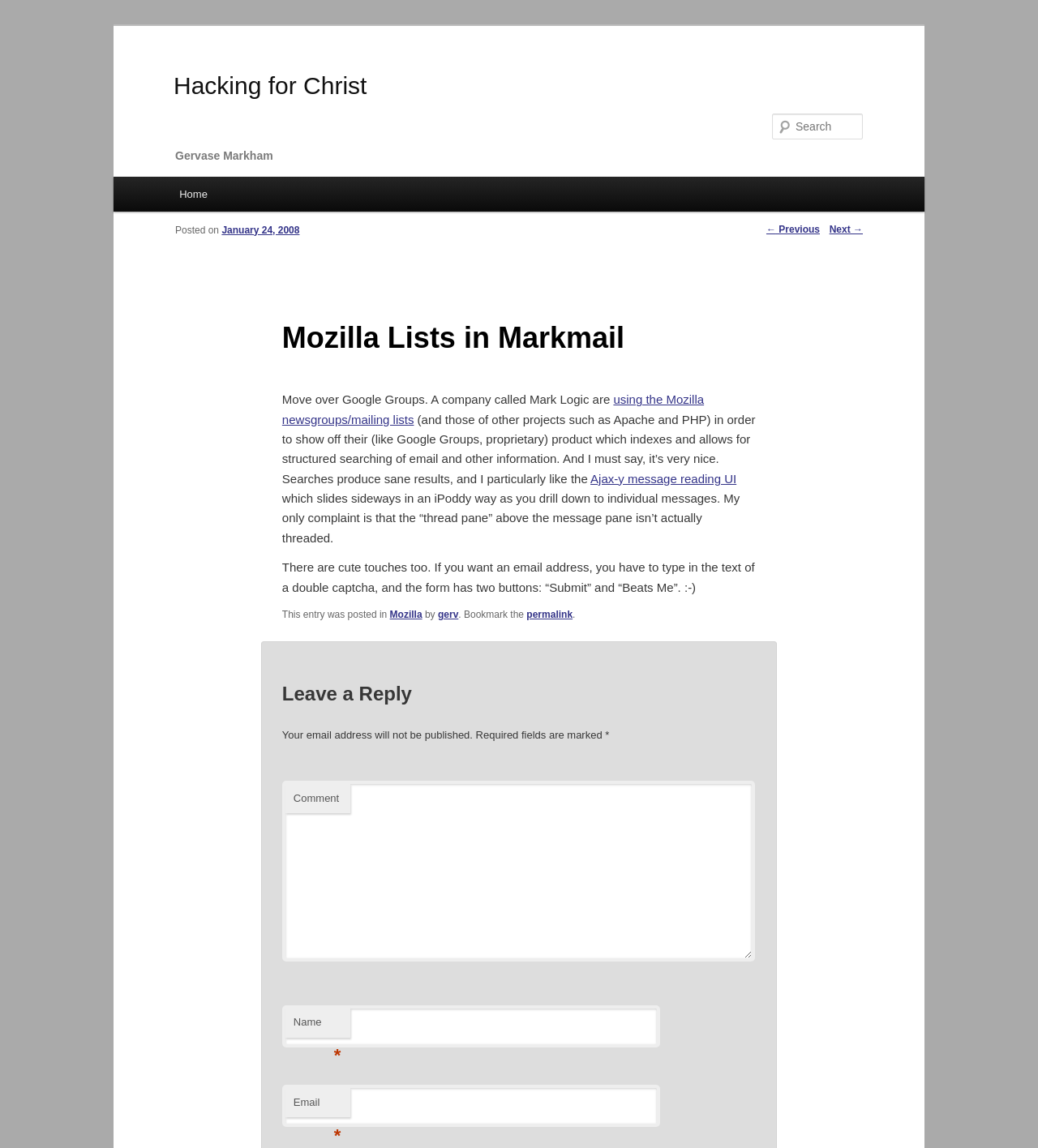Provide a one-word or short-phrase answer to the question:
What is the name of the author of this post?

Gerv